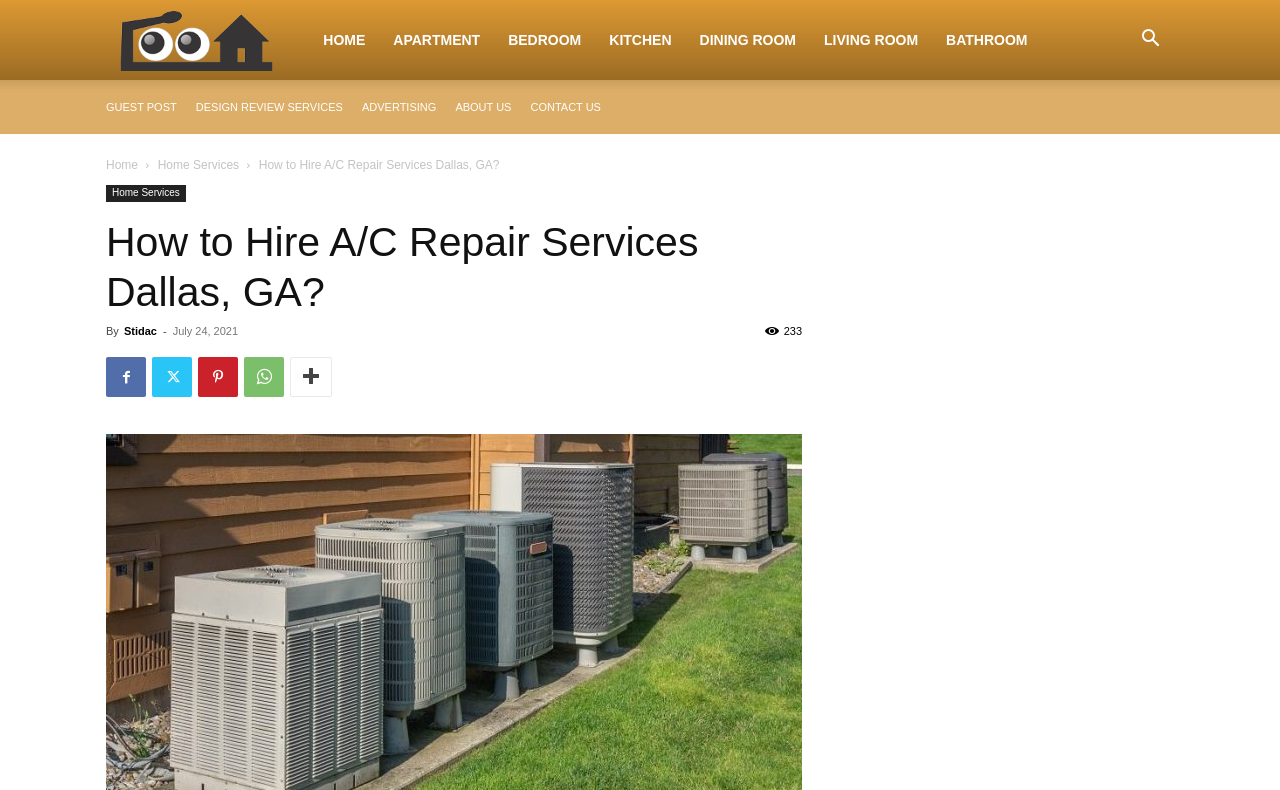Offer a detailed explanation of the webpage layout and contents.

The webpage appears to be a blog or article page focused on home design and repair services. At the top left corner, there is a logo and a text "RooHome – Your Home Design & Plans". Below the logo, there is a navigation menu with links to different sections of the website, including "HOME", "APARTMENT", "BEDROOM", and others.

On the top right corner, there is a search button. Below the navigation menu, there are additional links to "GUEST POST", "DESIGN REVIEW SERVICES", "ADVERTISING", "ABOUT US", and "CONTACT US".

The main content of the page is an article titled "How to Hire A/C Repair Services Dallas, GA?". The article has a heading with the same title, followed by the author's name "Stidac" and the publication date "July 24, 2021". The article also has a share button with social media icons.

The webpage has a clean and organized layout, making it easy to navigate and read the content.